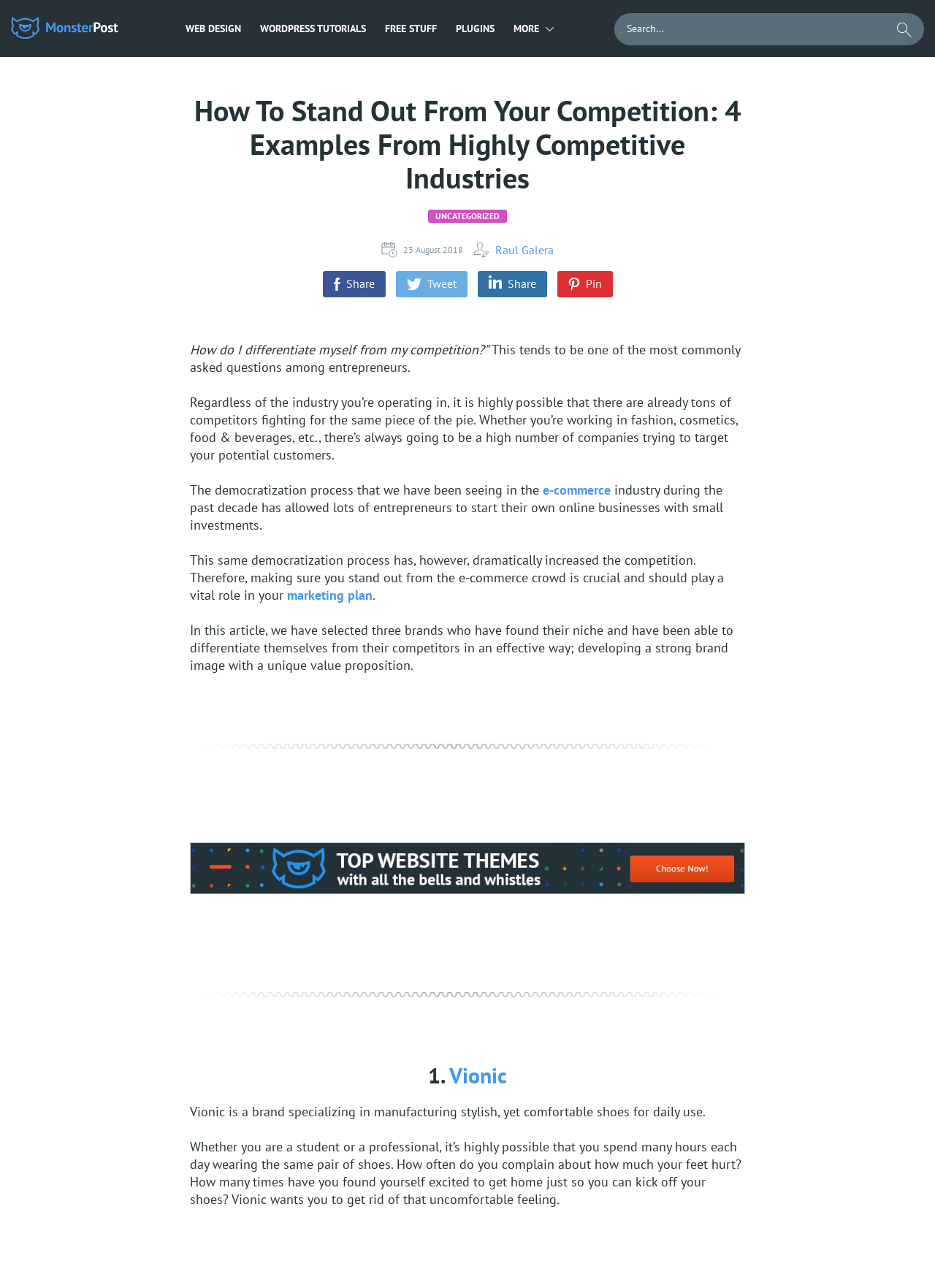Locate the bounding box of the UI element based on this description: "WordPress Tutorials". Provide four float numbers between 0 and 1 as [left, top, right, bottom].

[0.278, 0.017, 0.391, 0.027]